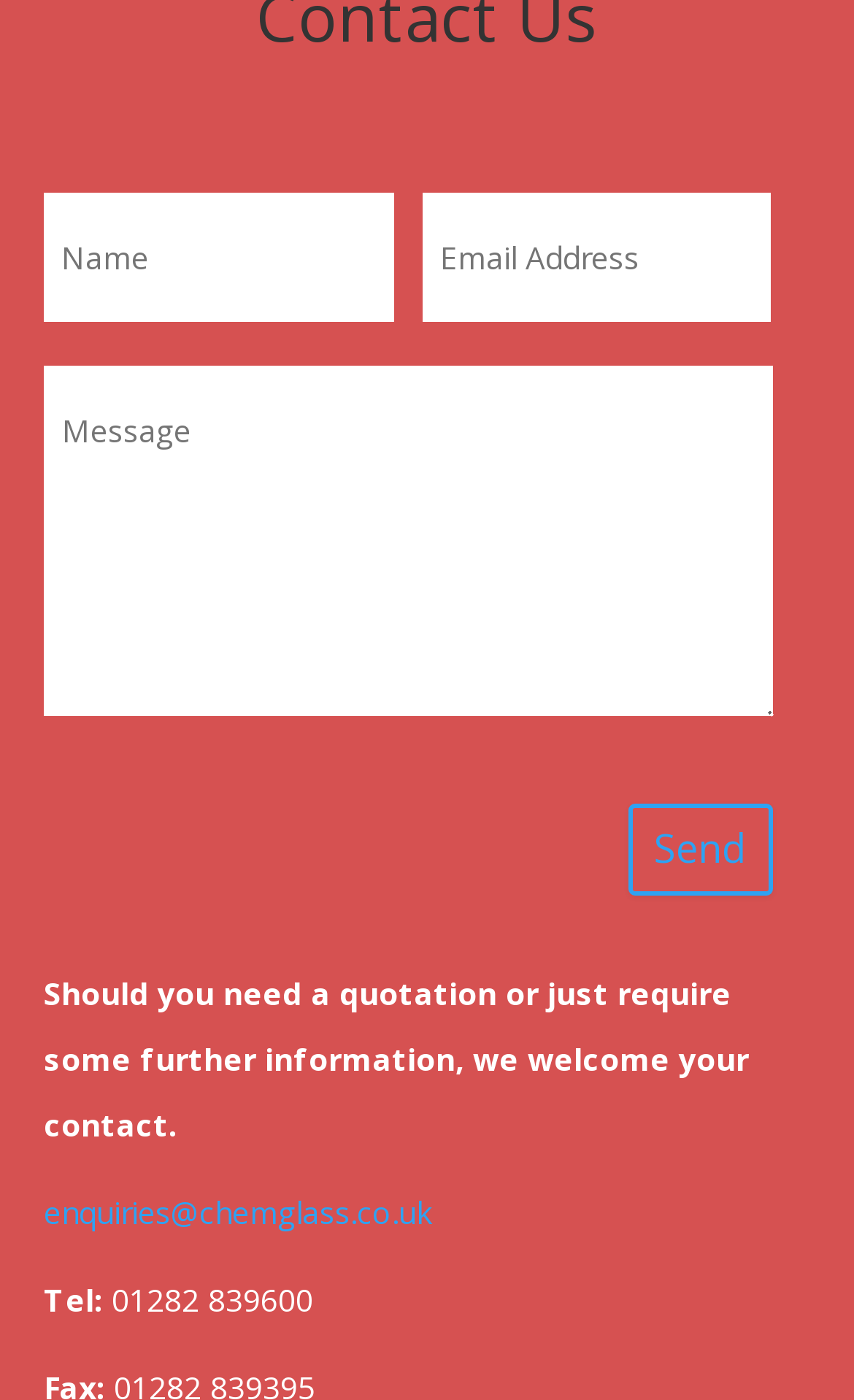Predict the bounding box of the UI element that fits this description: "value="Send"".

[0.735, 0.574, 0.904, 0.639]